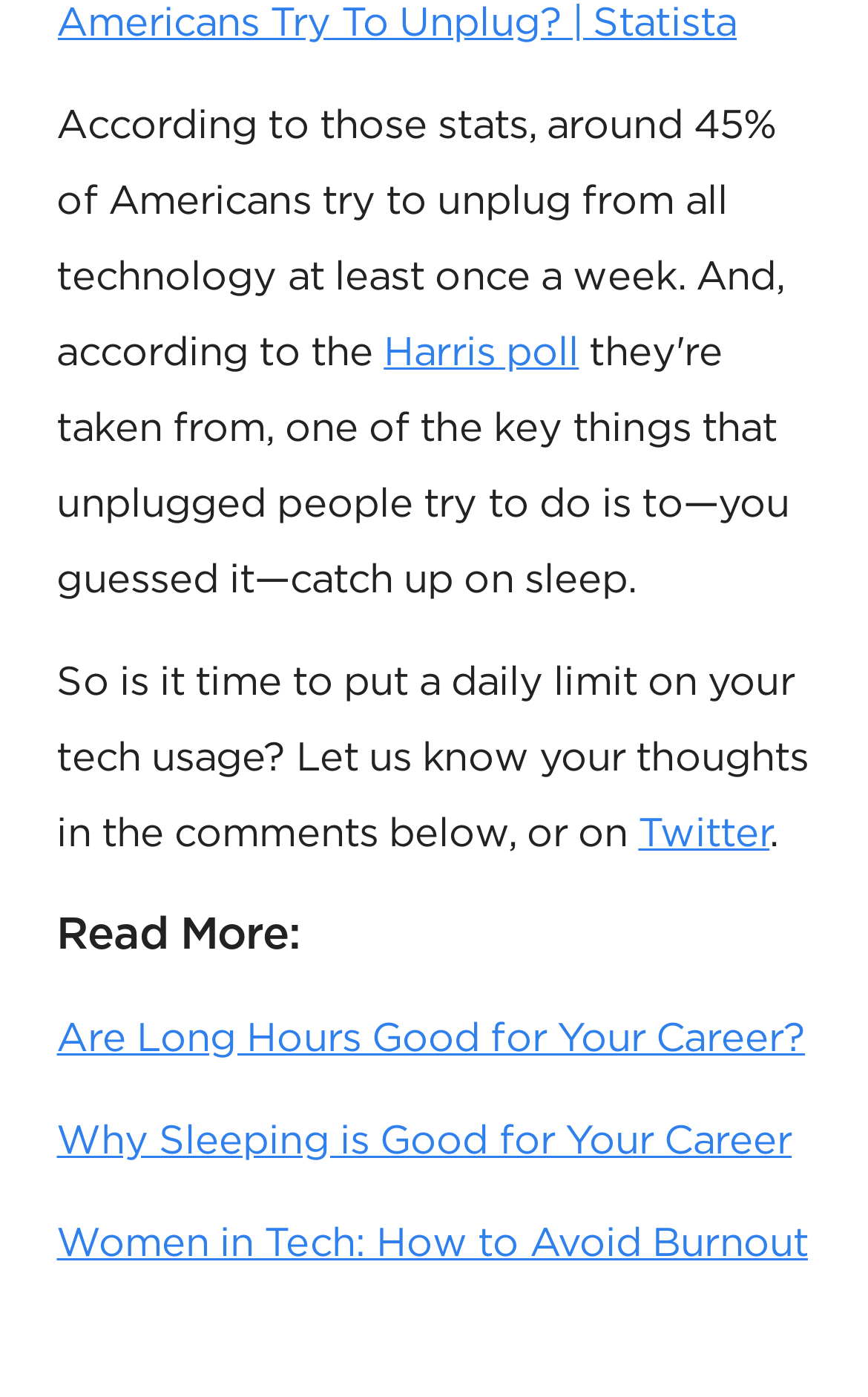What percentage of Americans try to unplug from technology weekly?
Please give a detailed and elaborate answer to the question based on the image.

According to the text, 'around 45% of Americans try to unplug from all technology at least once a week', which is mentioned in the first paragraph of the webpage.